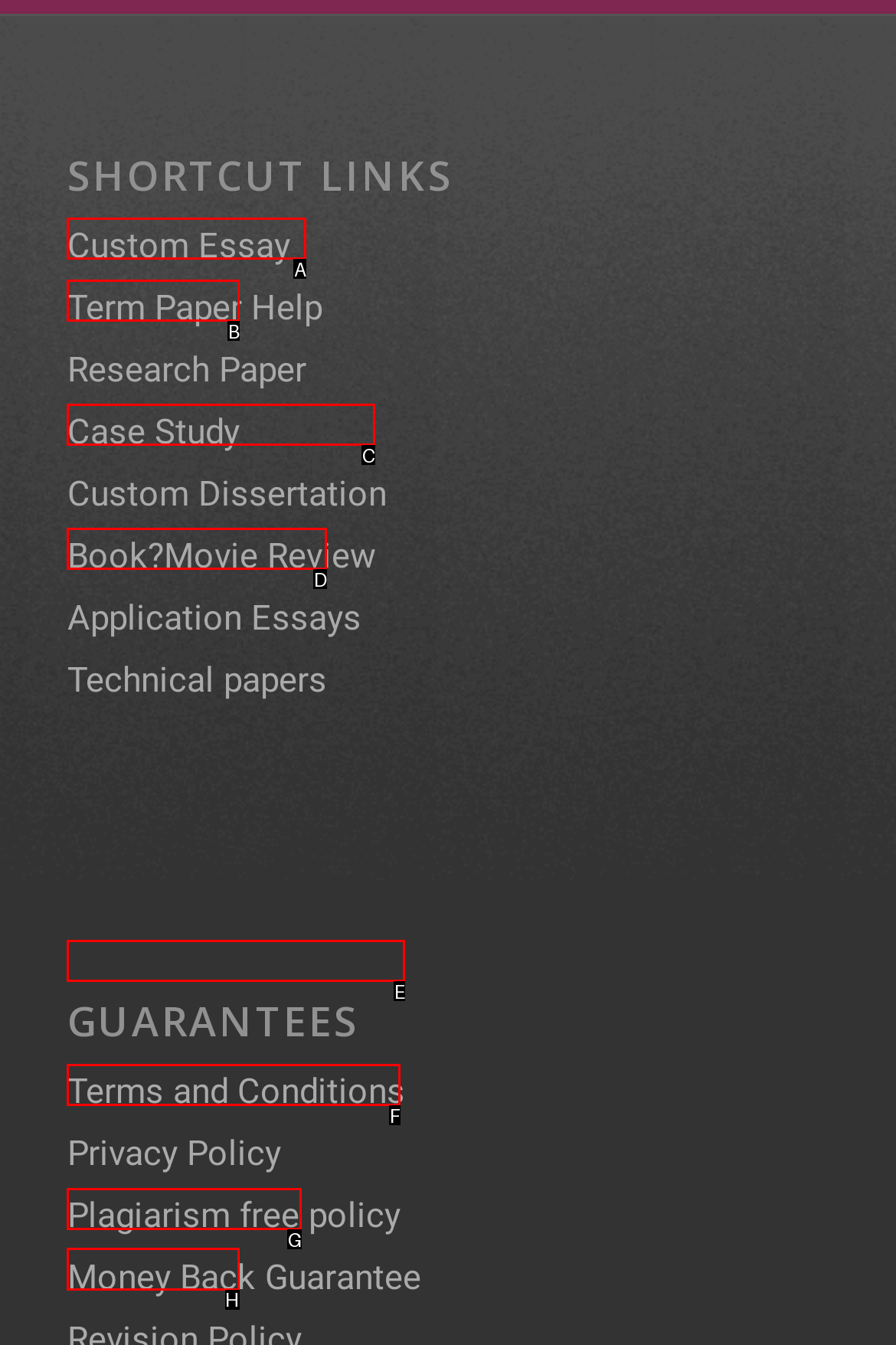Look at the highlighted elements in the screenshot and tell me which letter corresponds to the task: Explore Our Writers.

H